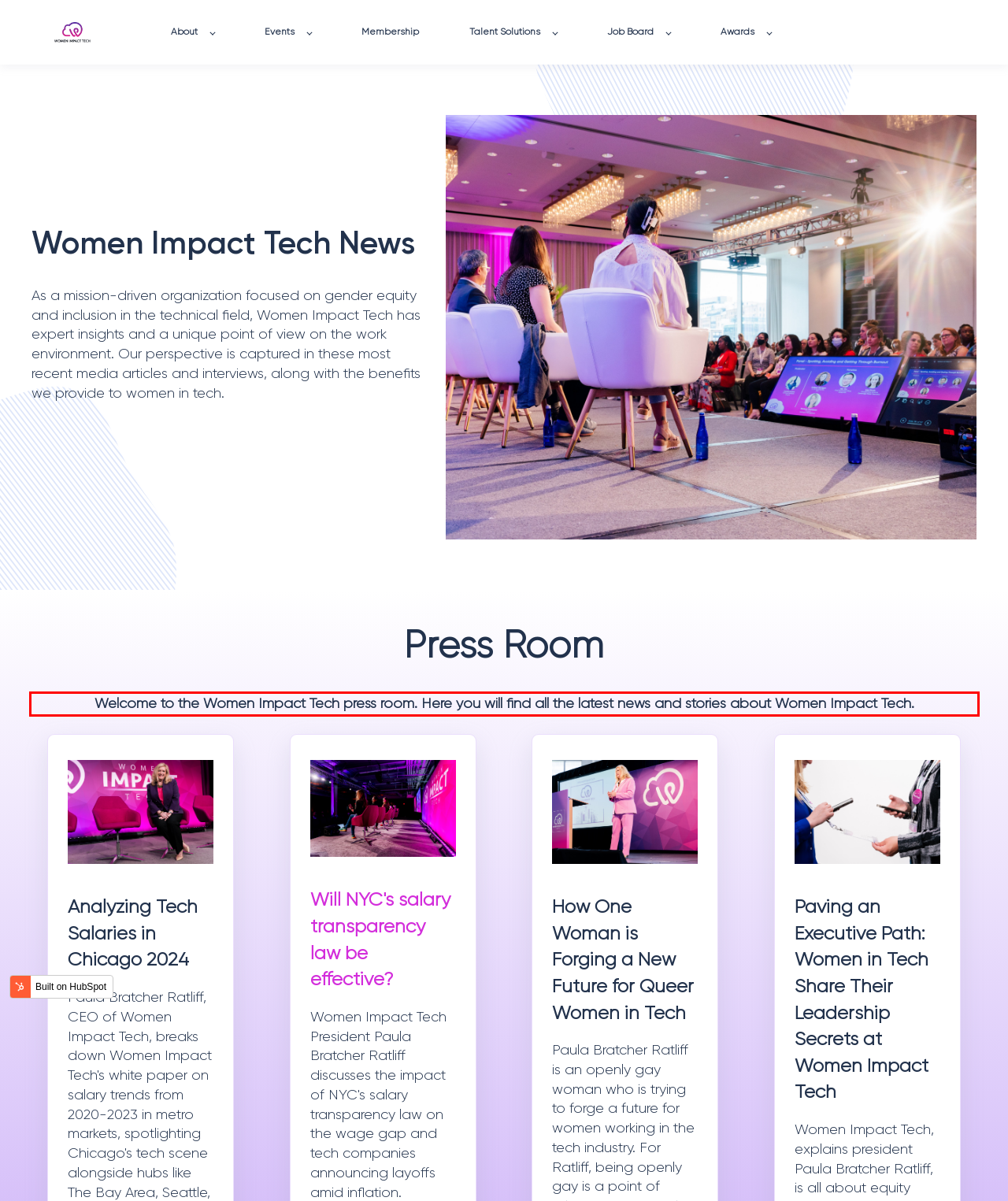Identify and extract the text within the red rectangle in the screenshot of the webpage.

Welcome to the Women Impact Tech press room. Here you will find all the latest news and stories about Women Impact Tech.